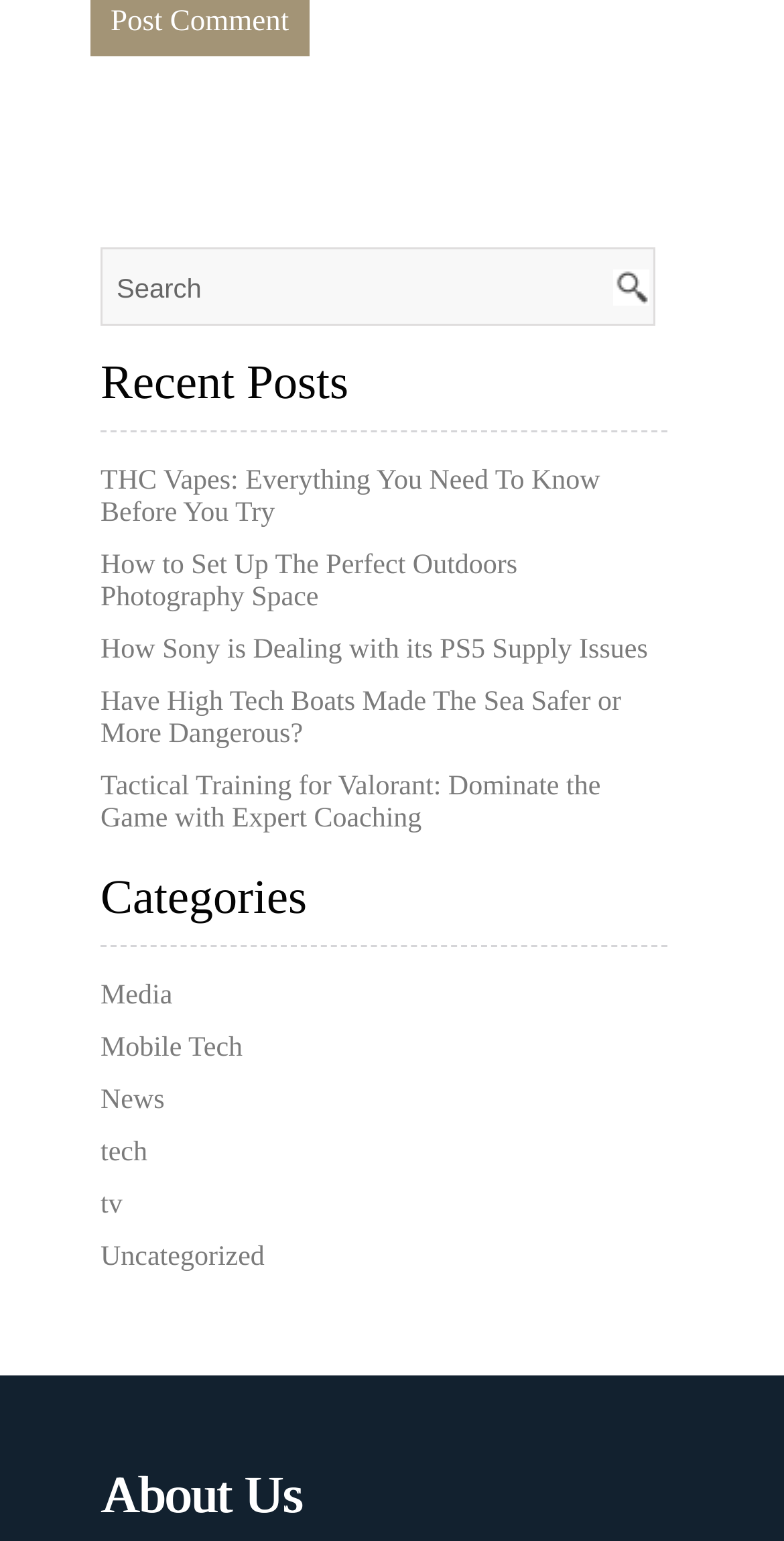Determine the bounding box for the UI element described here: "Italiano".

None